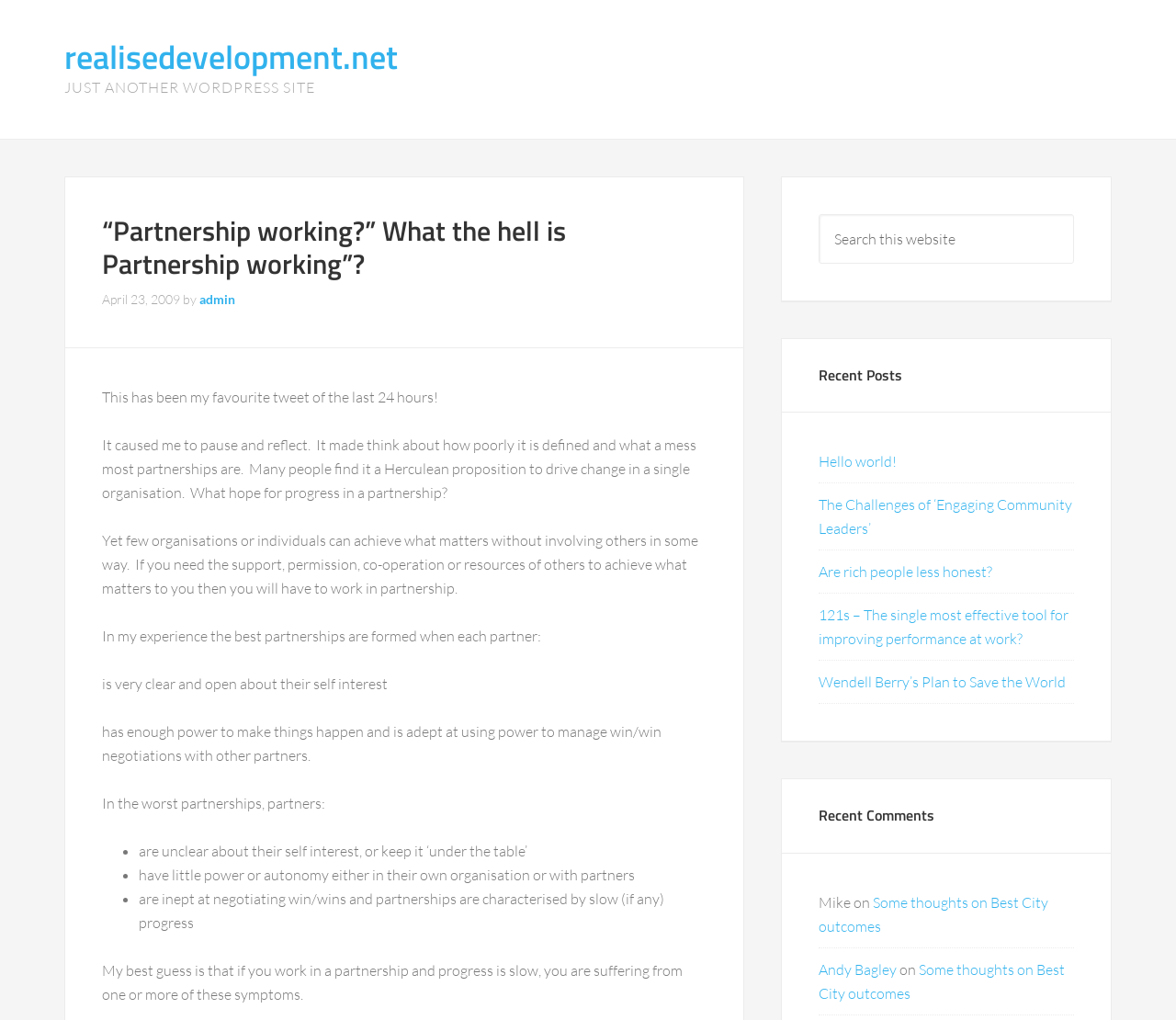Identify the bounding box coordinates of the specific part of the webpage to click to complete this instruction: "Check recent comment by 'Mike'".

[0.696, 0.875, 0.723, 0.893]